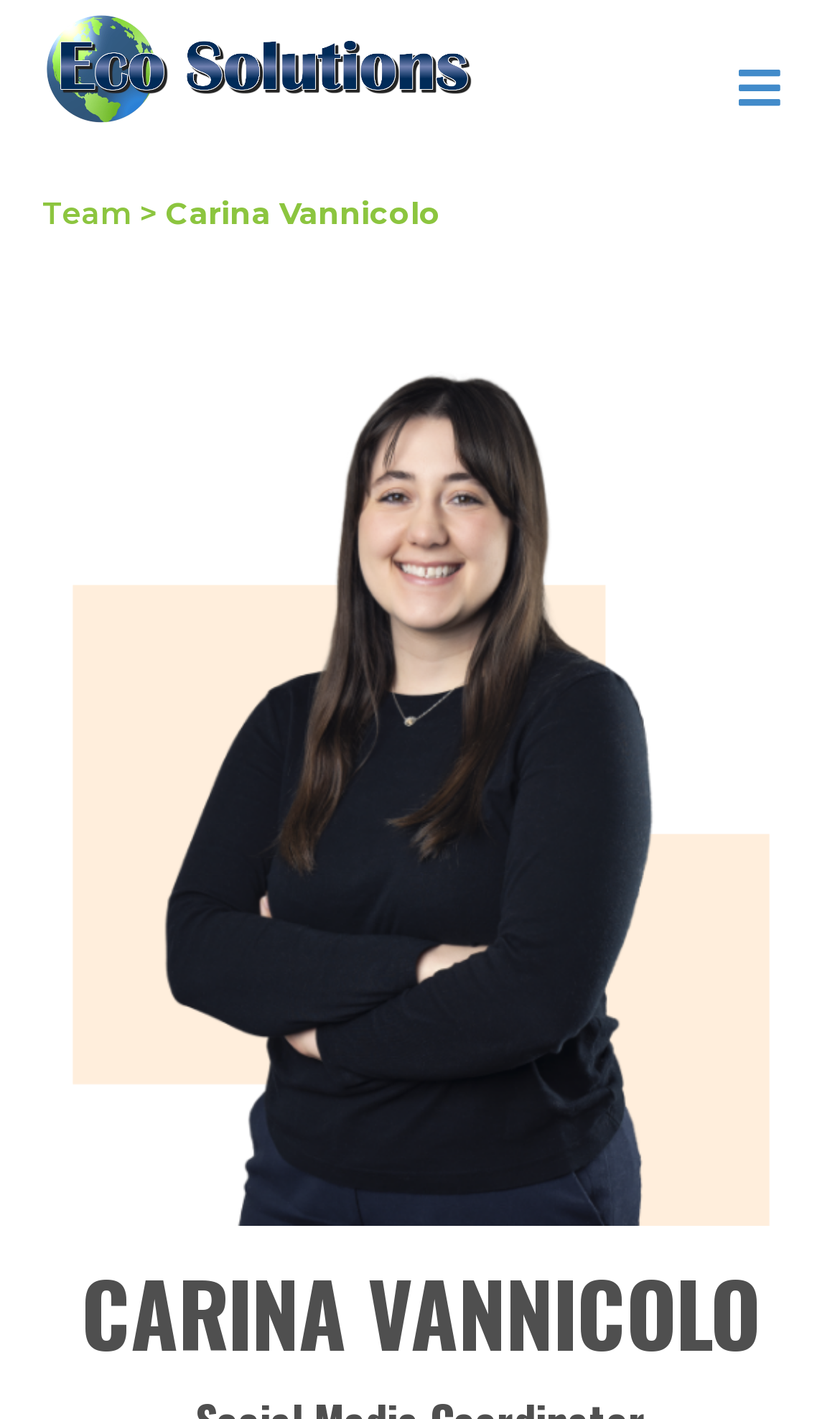Provide the bounding box coordinates of the UI element this sentence describes: "alt="Eco Solutions"".

[0.051, 0.032, 0.564, 0.059]